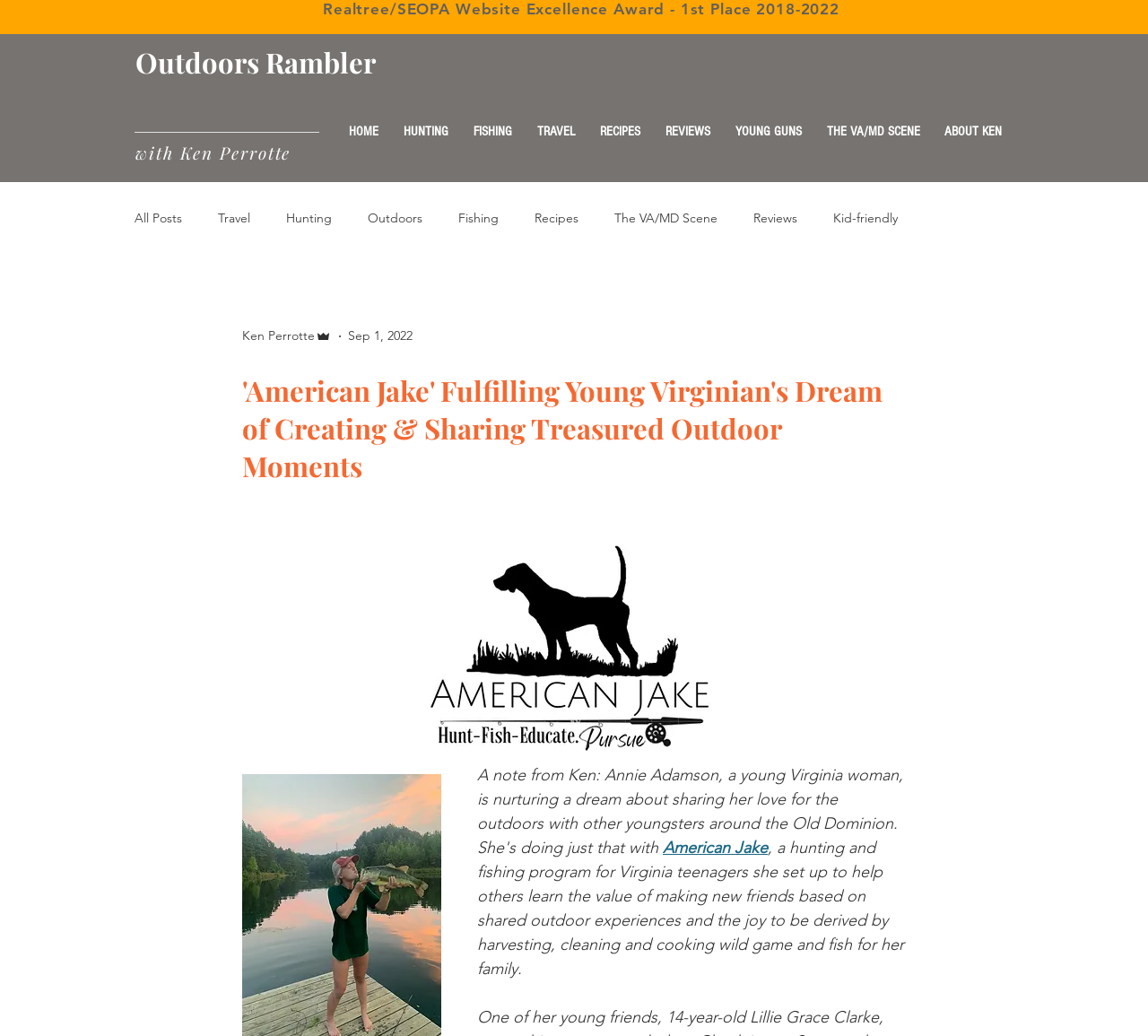Please identify the bounding box coordinates of the clickable element to fulfill the following instruction: "Explore 'HUNTING' section". The coordinates should be four float numbers between 0 and 1, i.e., [left, top, right, bottom].

[0.341, 0.104, 0.402, 0.15]